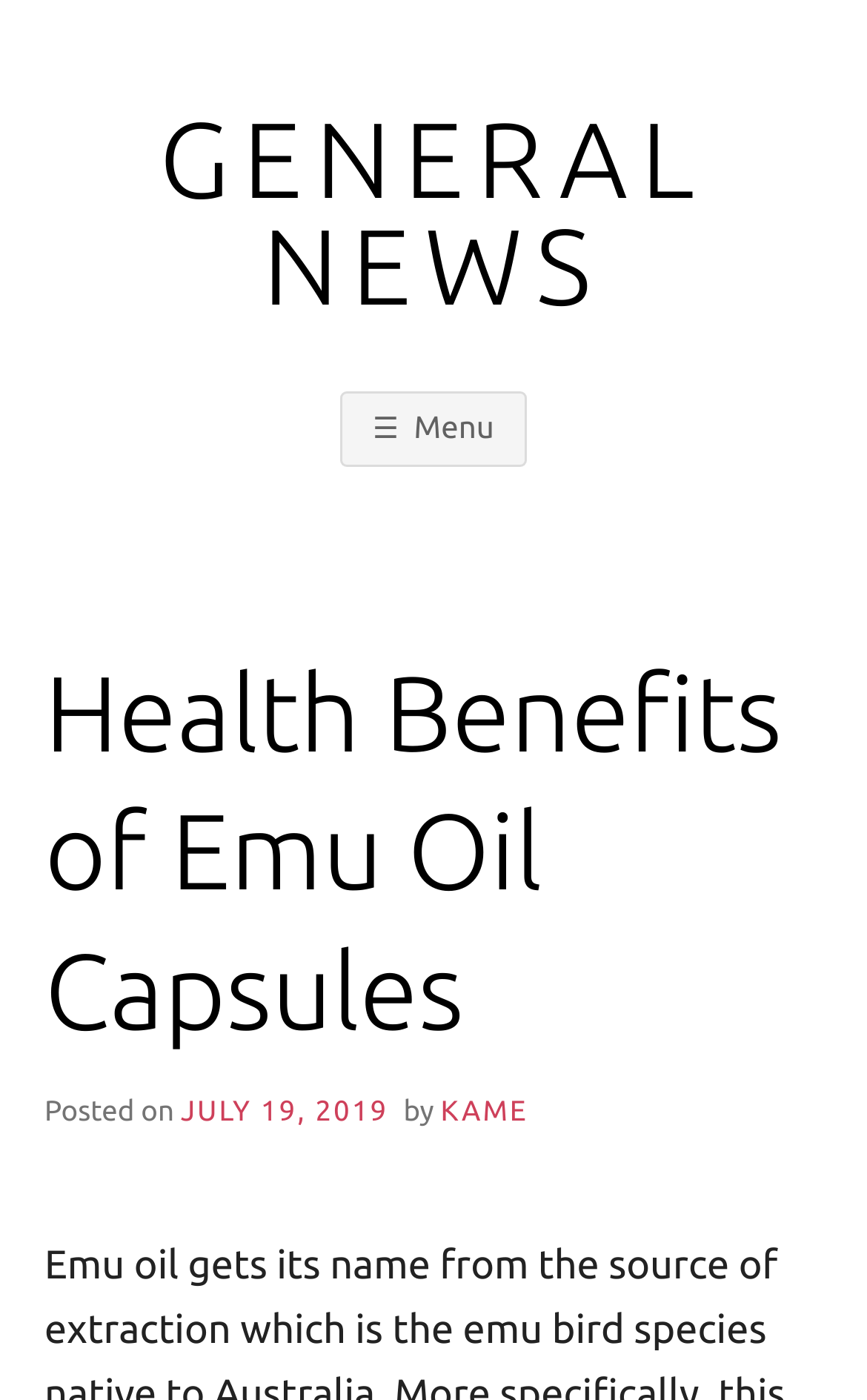Detail the webpage's structure and highlights in your description.

The webpage is about the health benefits of emu oil capsules, as indicated by the title "Health Benefits of Emu Oil Capsules". At the top left of the page, there is a link to "GENERAL NEWS". Below this link, there is a primary navigation menu with a button labeled "☰Menu" that controls the primary menu. 

The main content of the page is headed by a header that spans the width of the page, containing the title "Health Benefits of Emu Oil Capsules" in a large font. Below this header, there is a section that displays the publication information, including the text "Posted on" followed by a link to the date "JULY 19, 2019", and then the author's name "KAME".